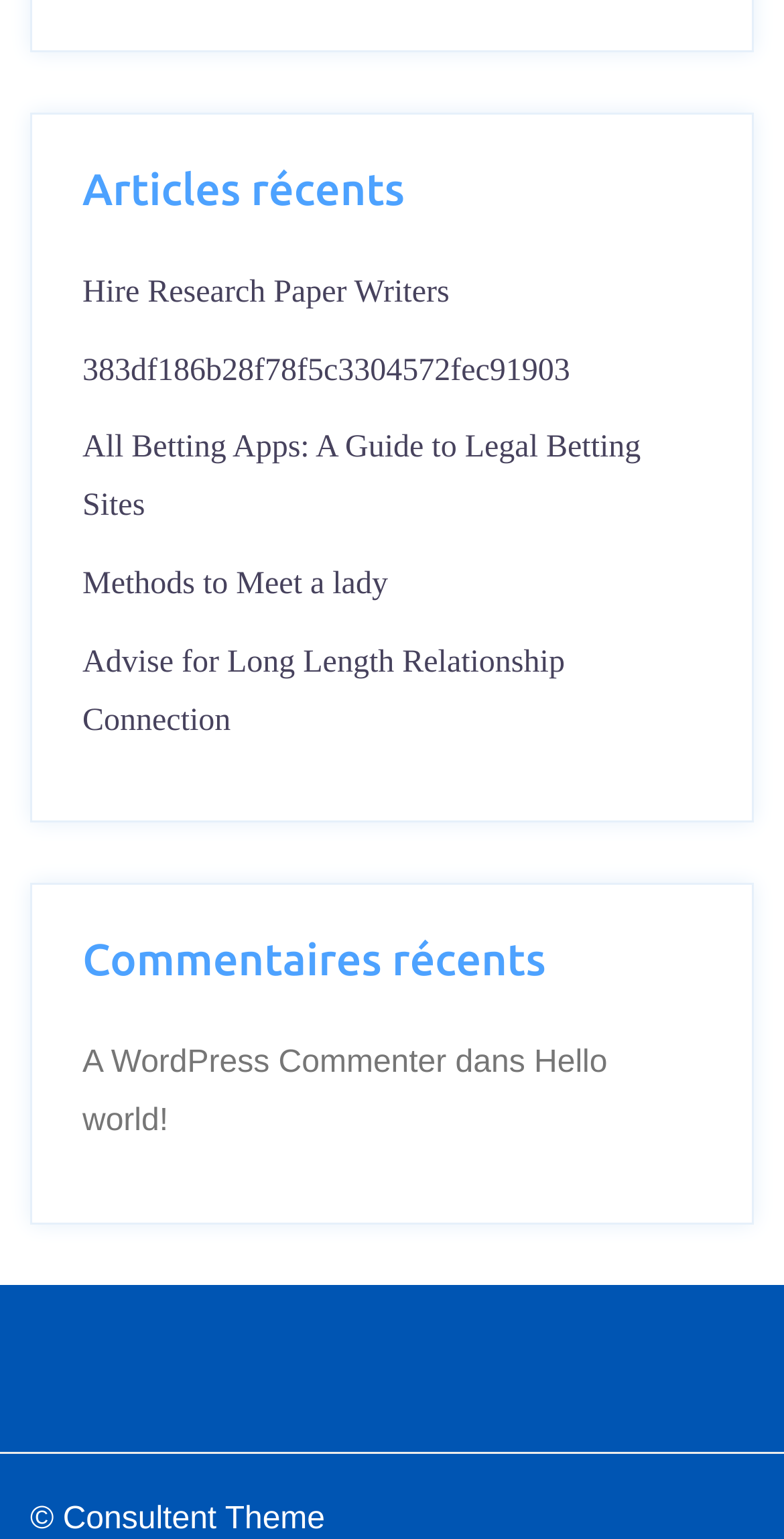Determine the bounding box coordinates for the area that needs to be clicked to fulfill this task: "View recent articles". The coordinates must be given as four float numbers between 0 and 1, i.e., [left, top, right, bottom].

[0.105, 0.107, 0.895, 0.172]